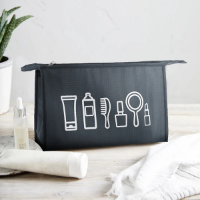Create an exhaustive description of the image.

This stylish dark grey toiletry cosmetic bag features a sleek, minimalistic design adorned with white line drawings of various personal care items, including a tube, a spray bottle, a comb, a mirror, and a brush. The bag is crafted for convenience and organization, making it perfect for storing toiletries or cosmetics while traveling or at home. Its compact structure allows it to fit easily into luggage or on a bathroom shelf, ensuring your essentials remain neatly arranged and accessible. The bag is not only functional but also enhances your travel aesthetic, making it a practical yet fashionable choice for anyone on the go.